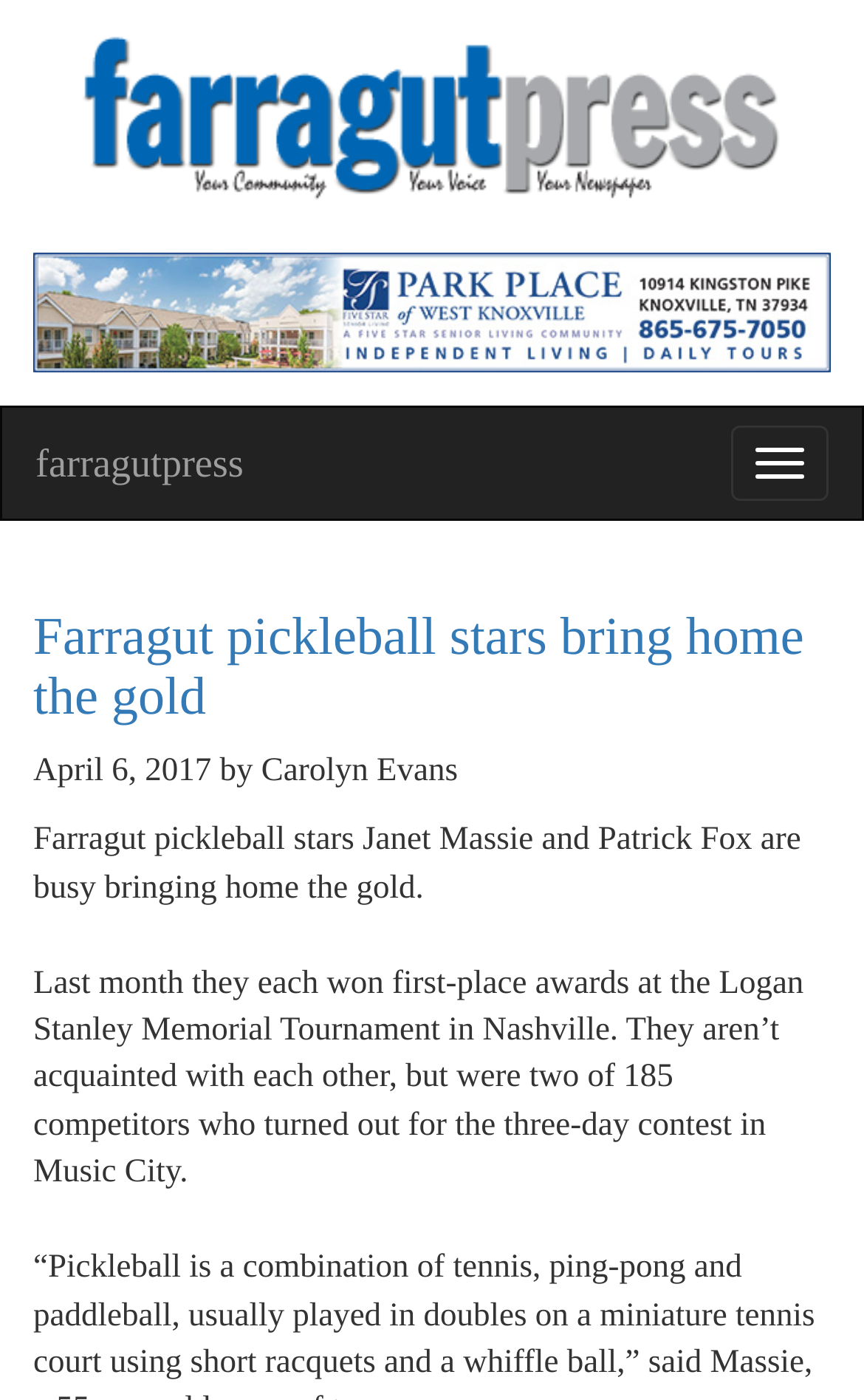What is the name of the person who won a first-place award?
Refer to the image and give a detailed answer to the query.

I found the name of the person who won a first-place award by reading the static text element that says 'Farragut pickleball stars Janet Massie and Patrick Fox are busy bringing home the gold'.